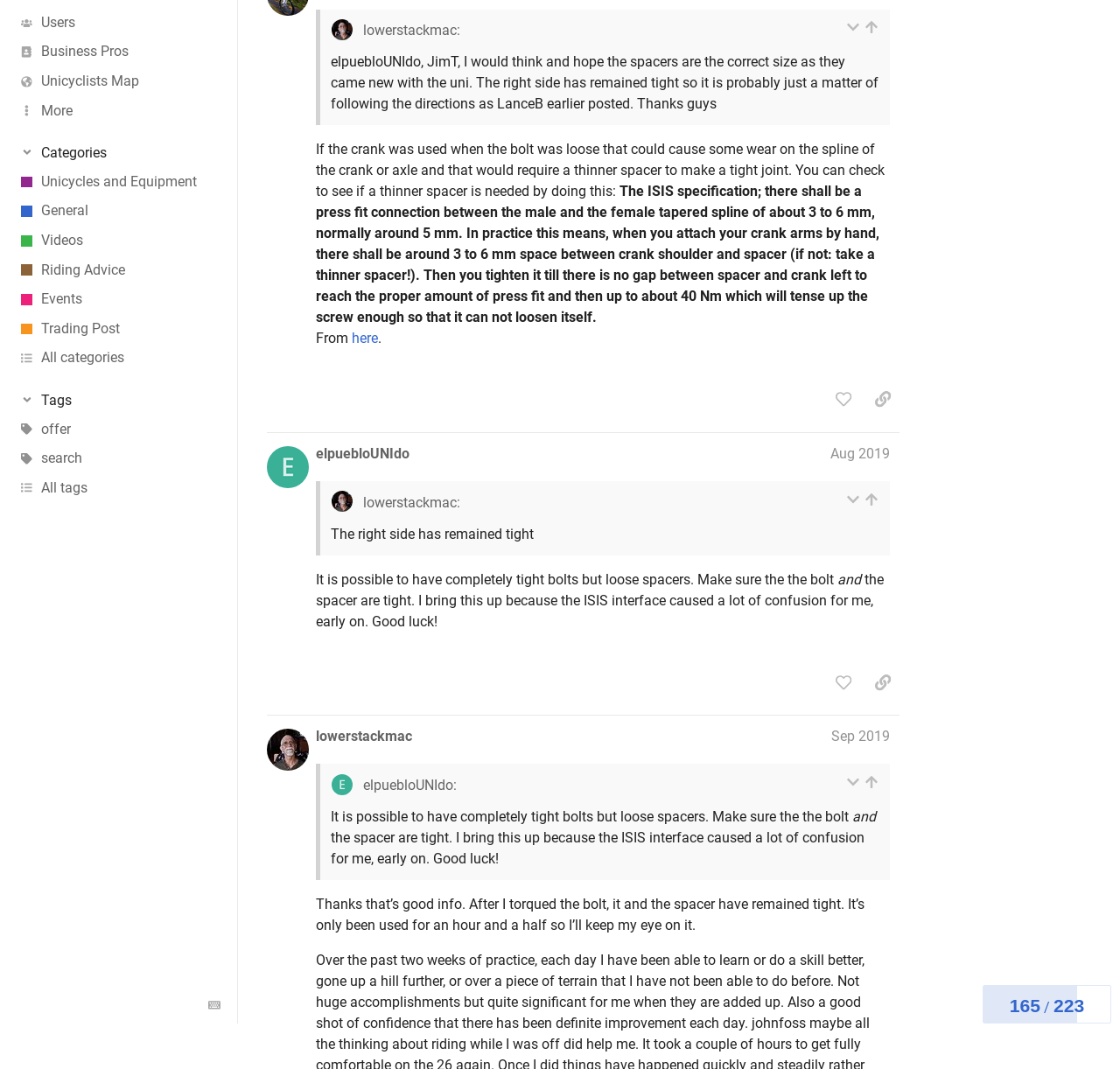What is the function of the 'copy a link to this post to clipboard' button?
Using the image, provide a concise answer in one word or a short phrase.

copy link to clipboard